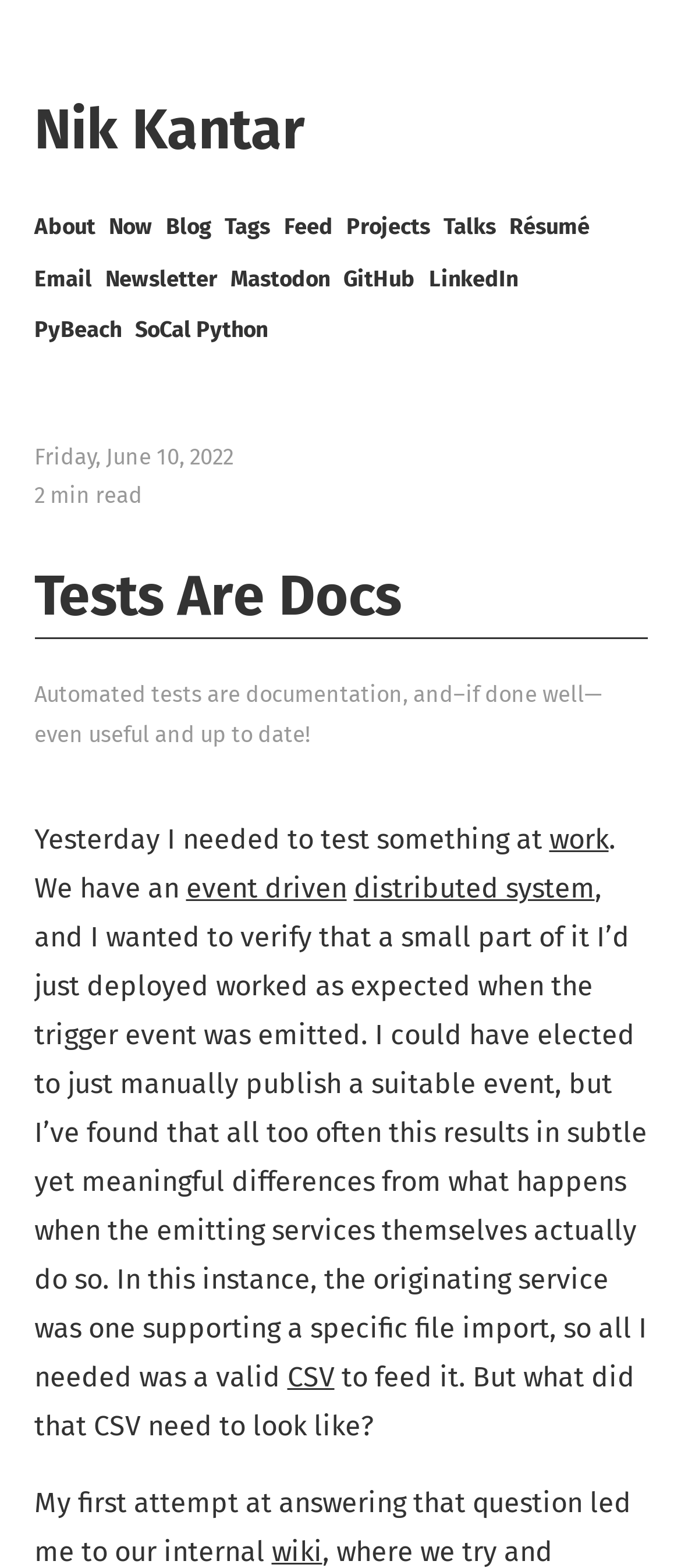Give a short answer to this question using one word or a phrase:
How many links are there in the top navigation menu?

9